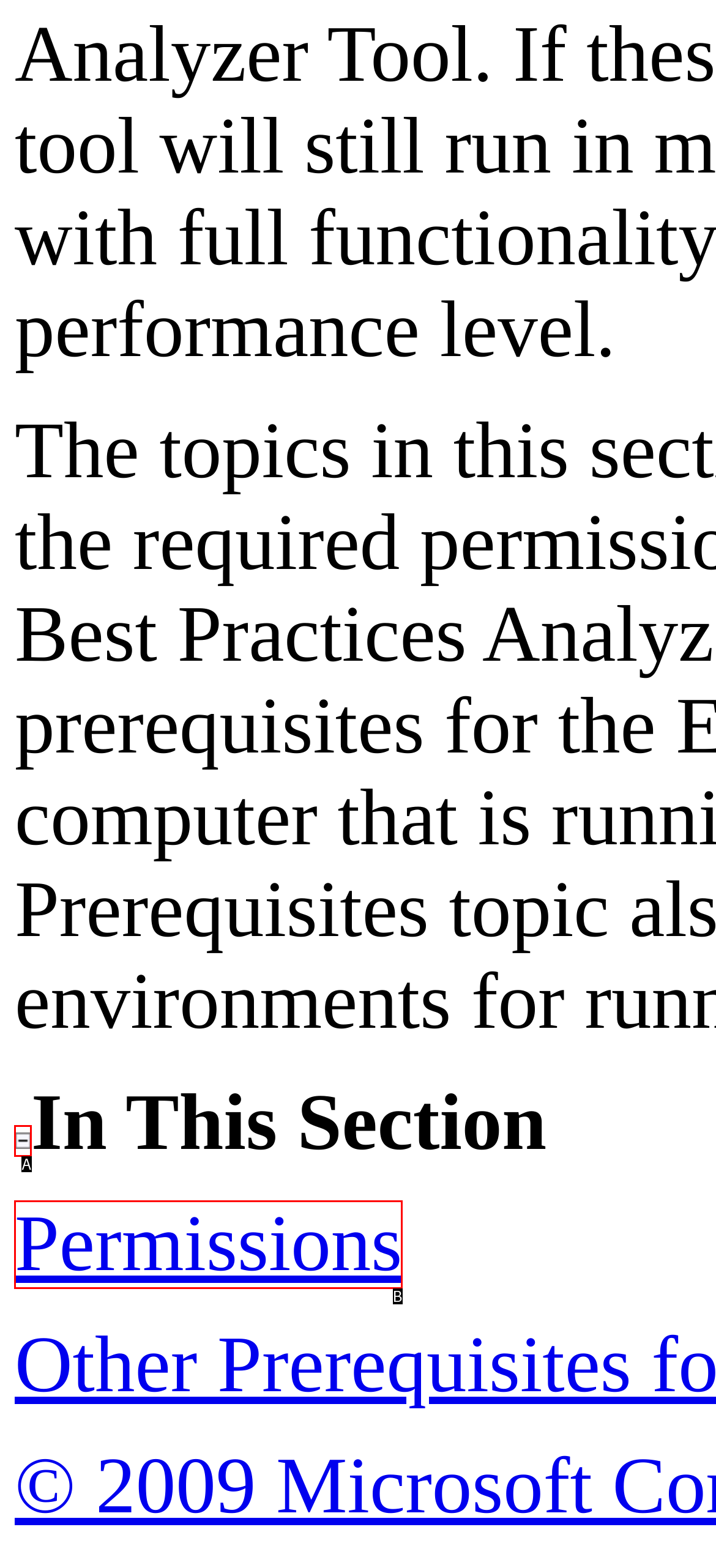Look at the description: alt="Nishuane Group"
Determine the letter of the matching UI element from the given choices.

None